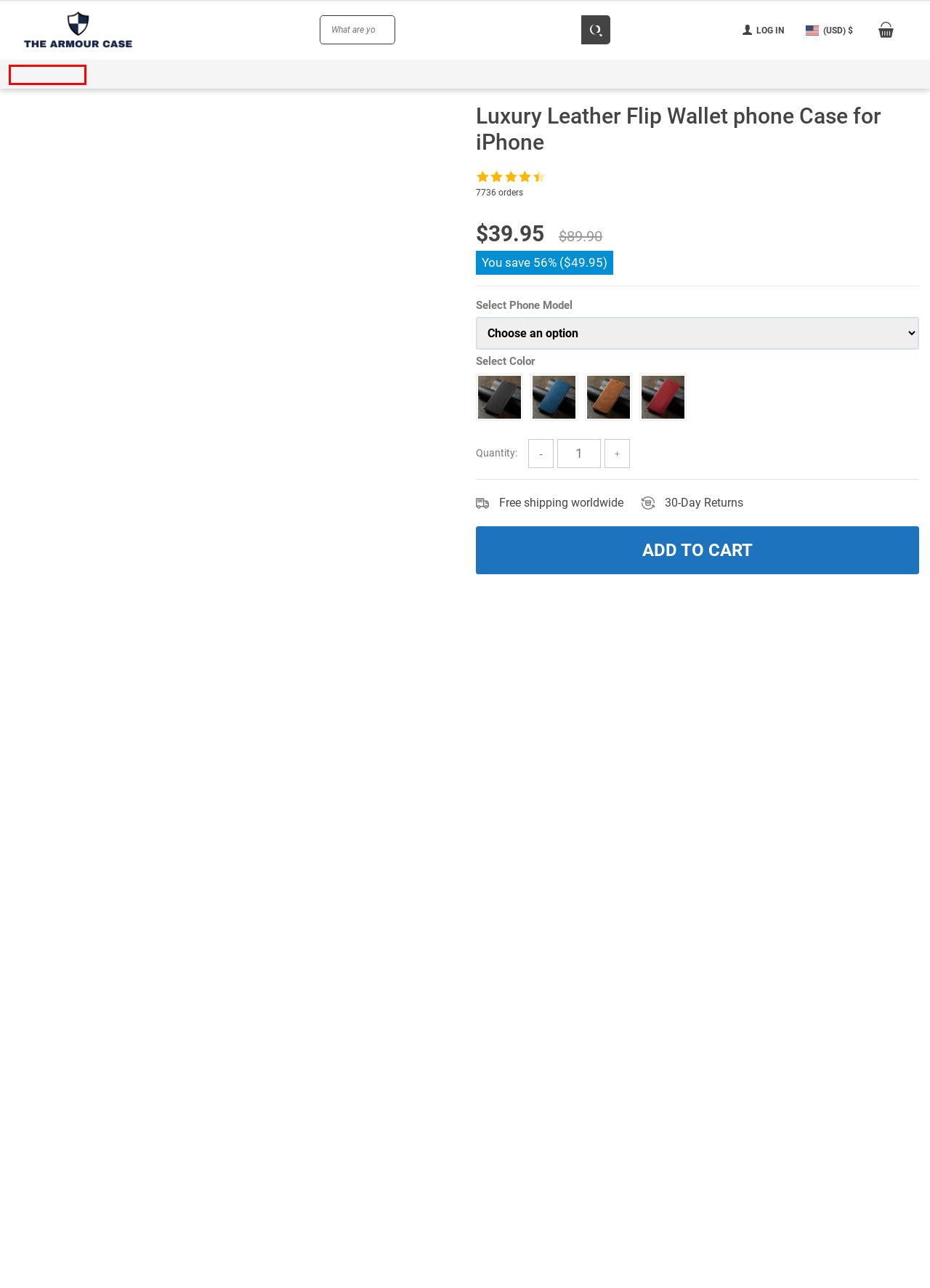You are looking at a webpage screenshot with a red bounding box around an element. Pick the description that best matches the new webpage after interacting with the element in the red bounding box. The possible descriptions are:
A. Apple Watch Band & Case - The Armour Case
B. Shop - The Armour Case
C. iPad Cases - The Armour Case
D. iPhone Cases - The Armour Case
E. Google Cases - The Armour Case
F. The Armour Case- Ultimate Protection For Your Smart Phones
G. iPhone 11 Cases - The Armour Case
H. Heavy Duty Protective Samsung Cases - The Armour Case

D